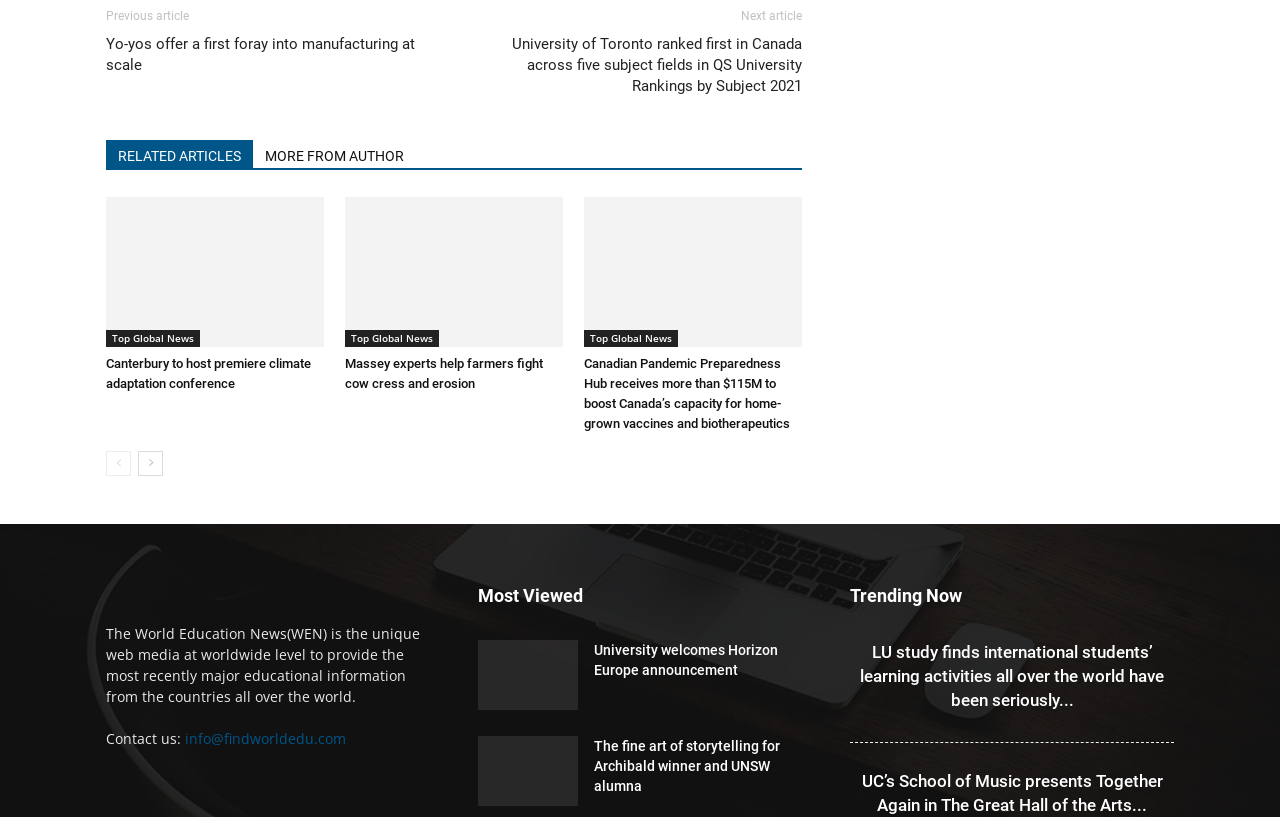What is the category of the article 'University welcomes Horizon Europe announcement'?
From the screenshot, supply a one-word or short-phrase answer.

Most Viewed